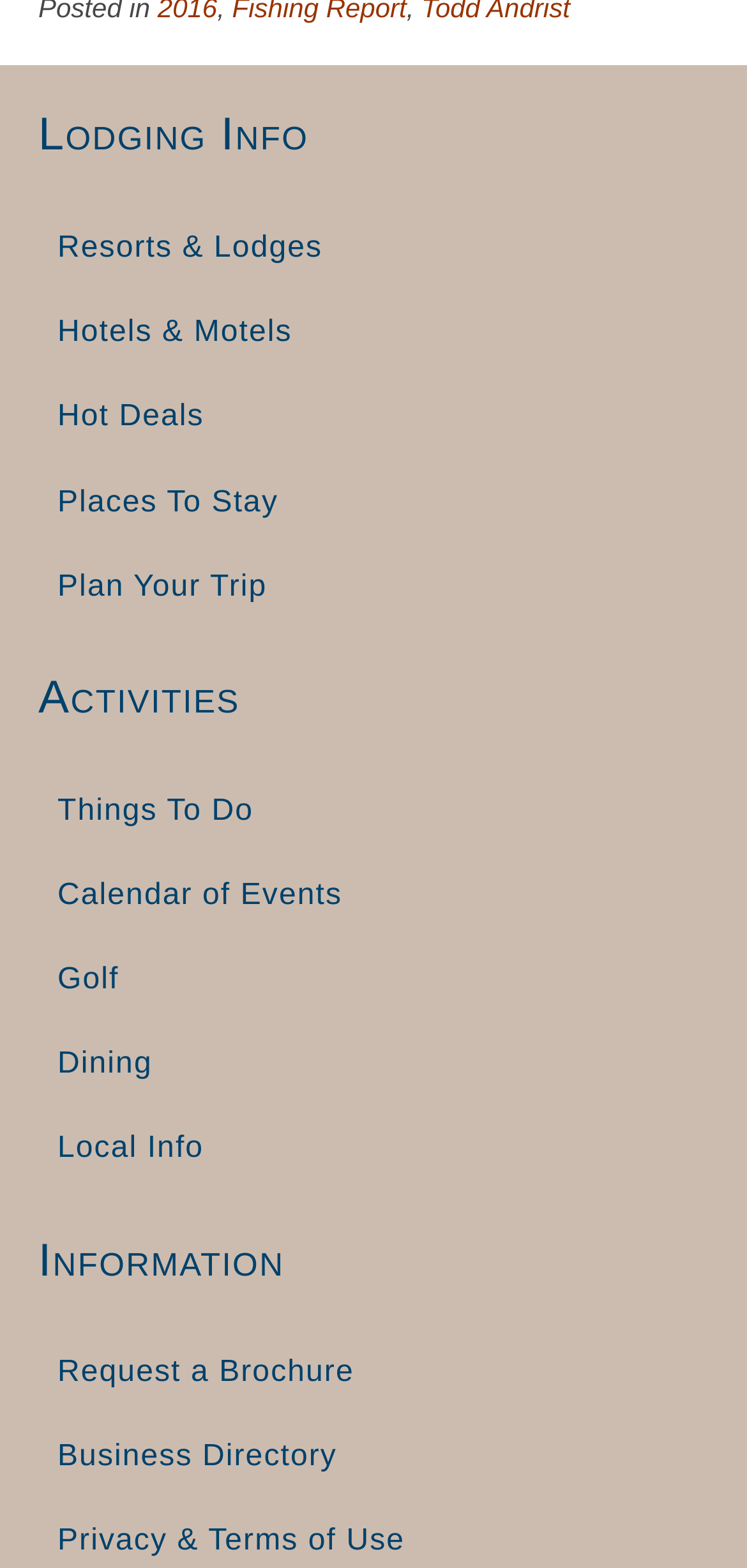Locate the bounding box coordinates of the element you need to click to accomplish the task described by this instruction: "Plan your trip".

[0.051, 0.348, 0.949, 0.401]